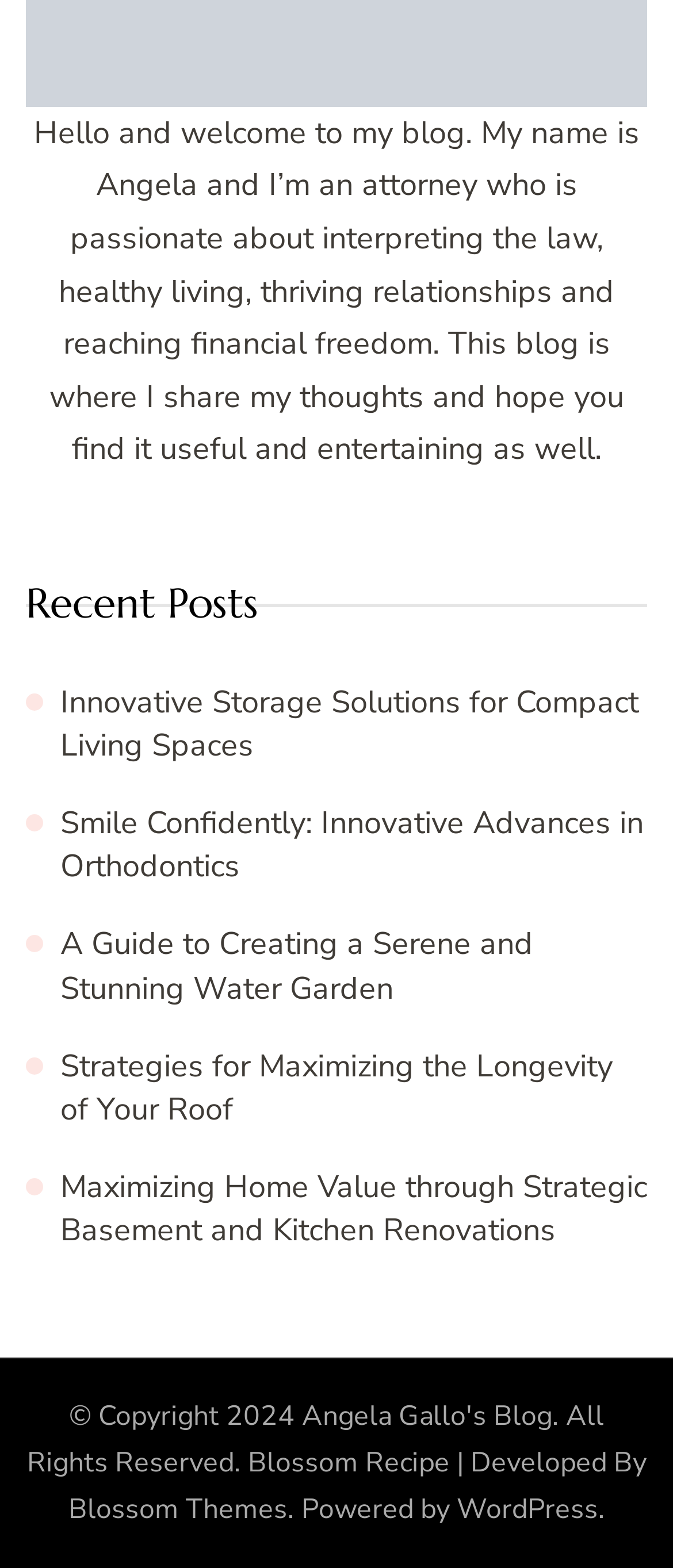Please locate the bounding box coordinates for the element that should be clicked to achieve the following instruction: "go to Angela Gallo's Blog". Ensure the coordinates are given as four float numbers between 0 and 1, i.e., [left, top, right, bottom].

[0.449, 0.891, 0.821, 0.915]